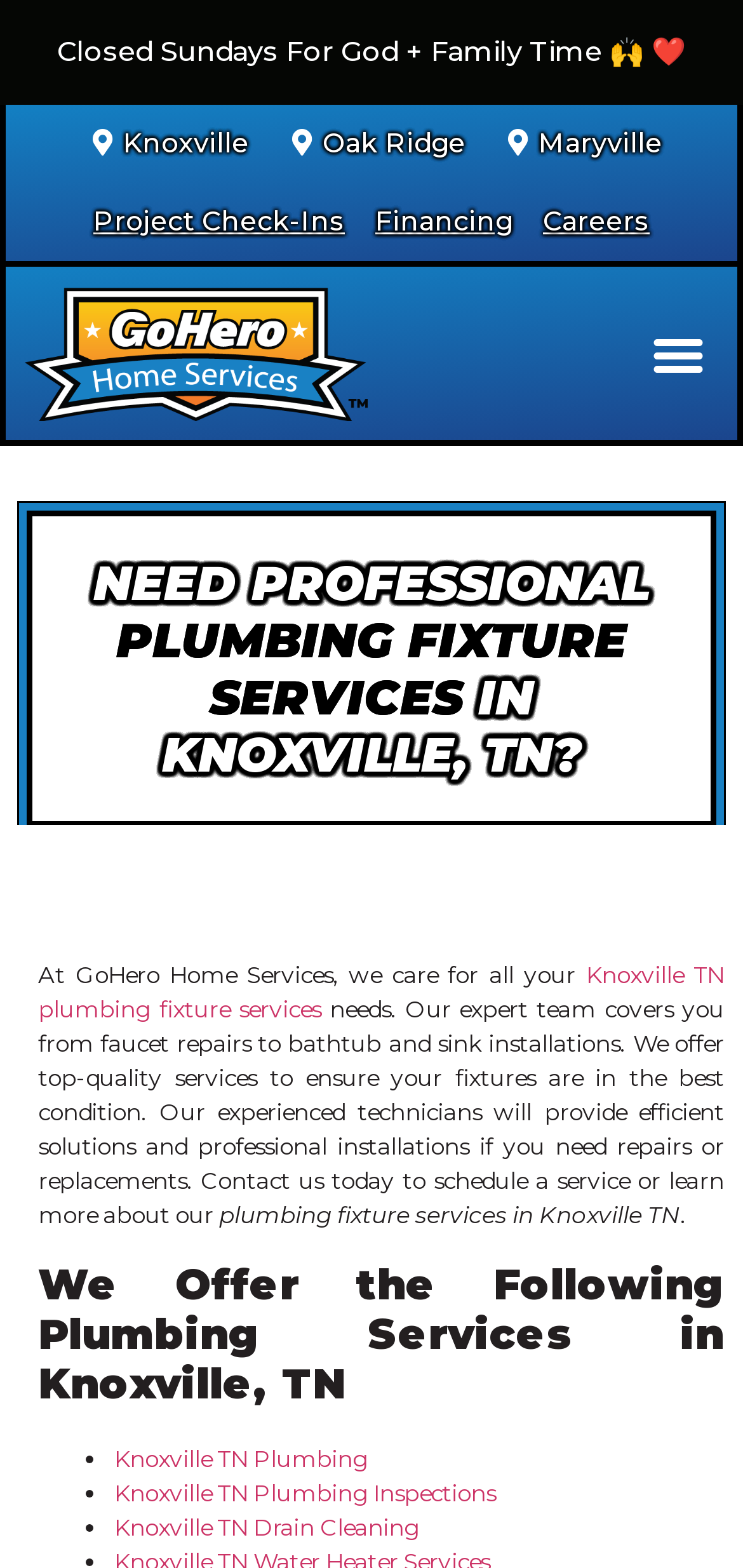Please provide a comprehensive answer to the question below using the information from the image: What is one of the services offered by the company?

One of the services offered by the company can be determined by looking at the StaticText element 'Our expert team covers you from faucet repairs to bathtub and sink installations.' which indicates that faucet repairs is one of the services offered.